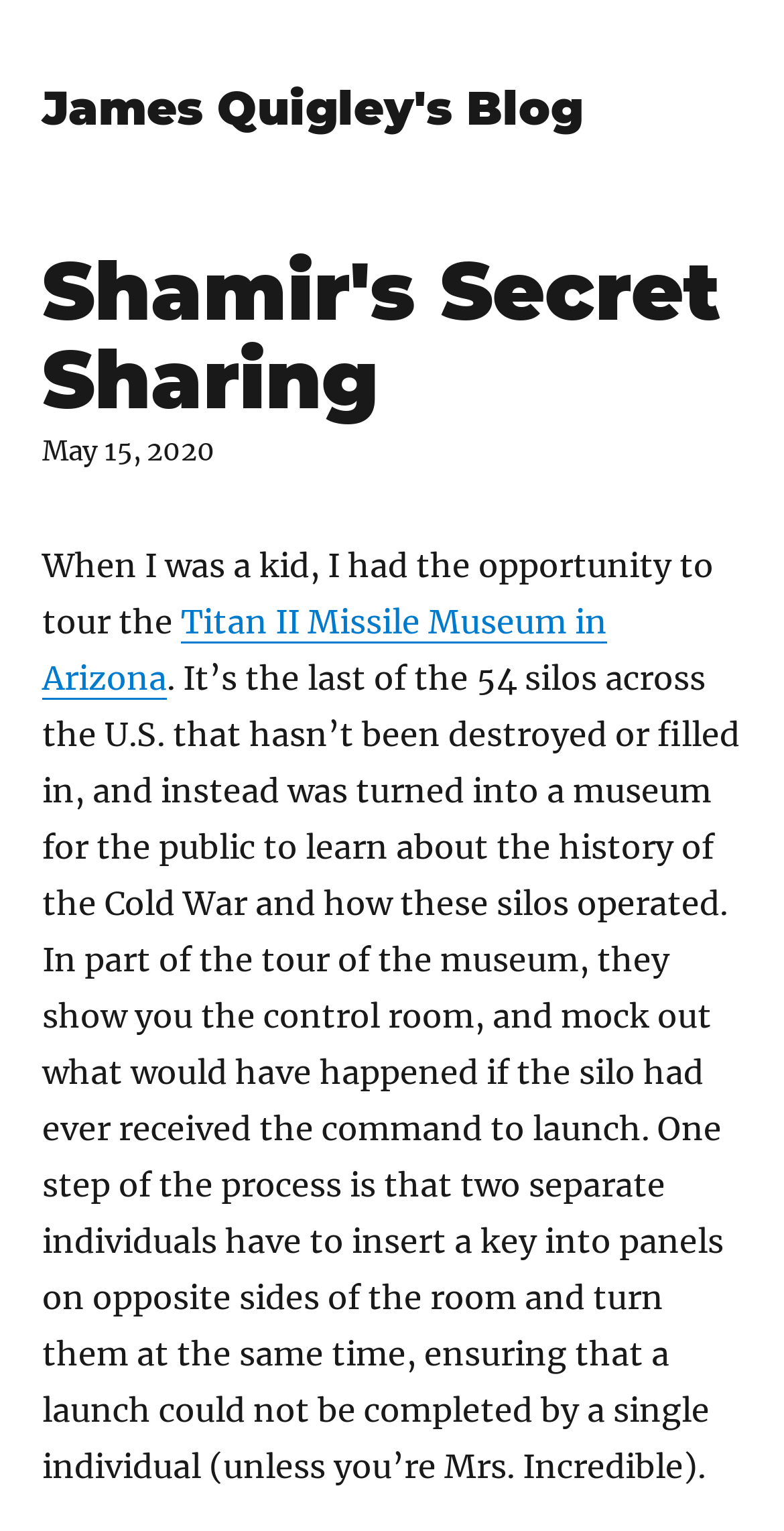Respond with a single word or phrase to the following question: What is the name of the museum mentioned in the blog post?

Titan II Missile Museum